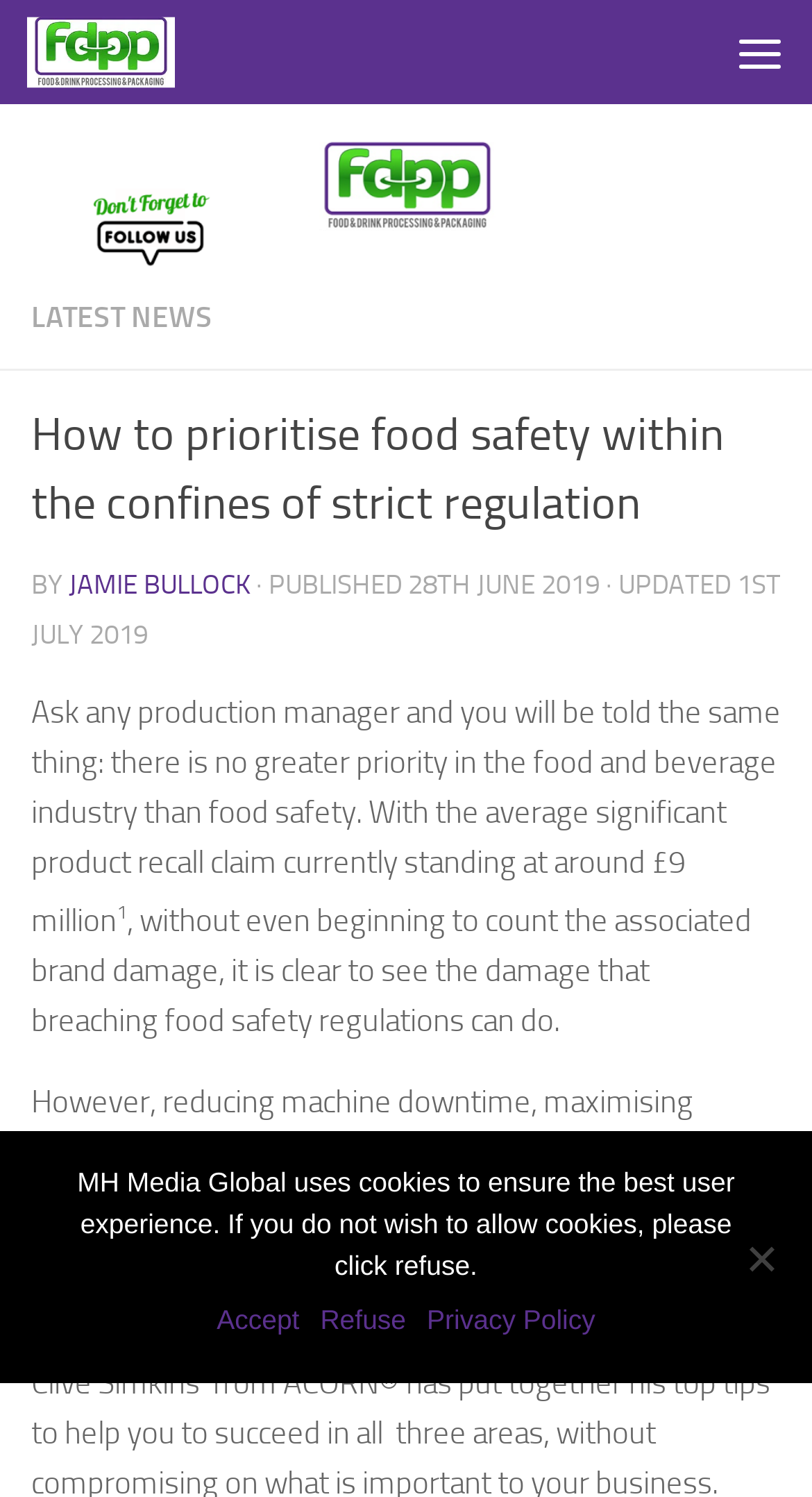Find the bounding box coordinates for the HTML element described as: "Latest News". The coordinates should consist of four float values between 0 and 1, i.e., [left, top, right, bottom].

[0.038, 0.201, 0.262, 0.224]